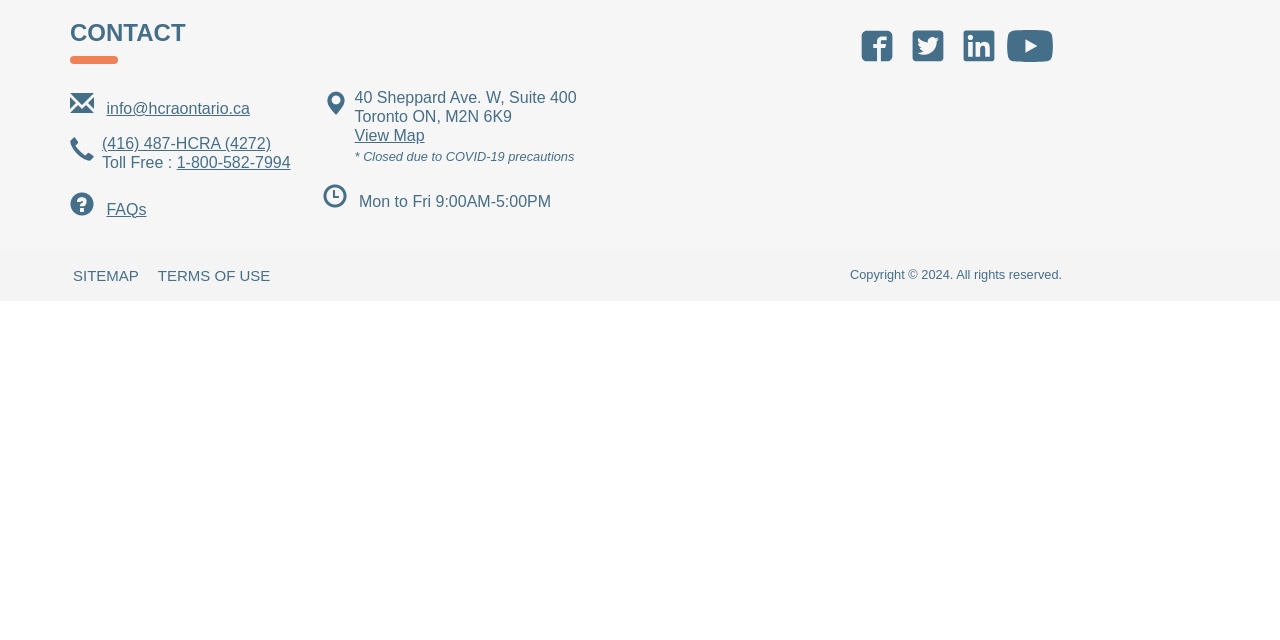Based on the element description, predict the bounding box coordinates (top-left x, top-left y, bottom-right x, bottom-right y) for the UI element in the screenshot: View Map

[0.277, 0.199, 0.332, 0.226]